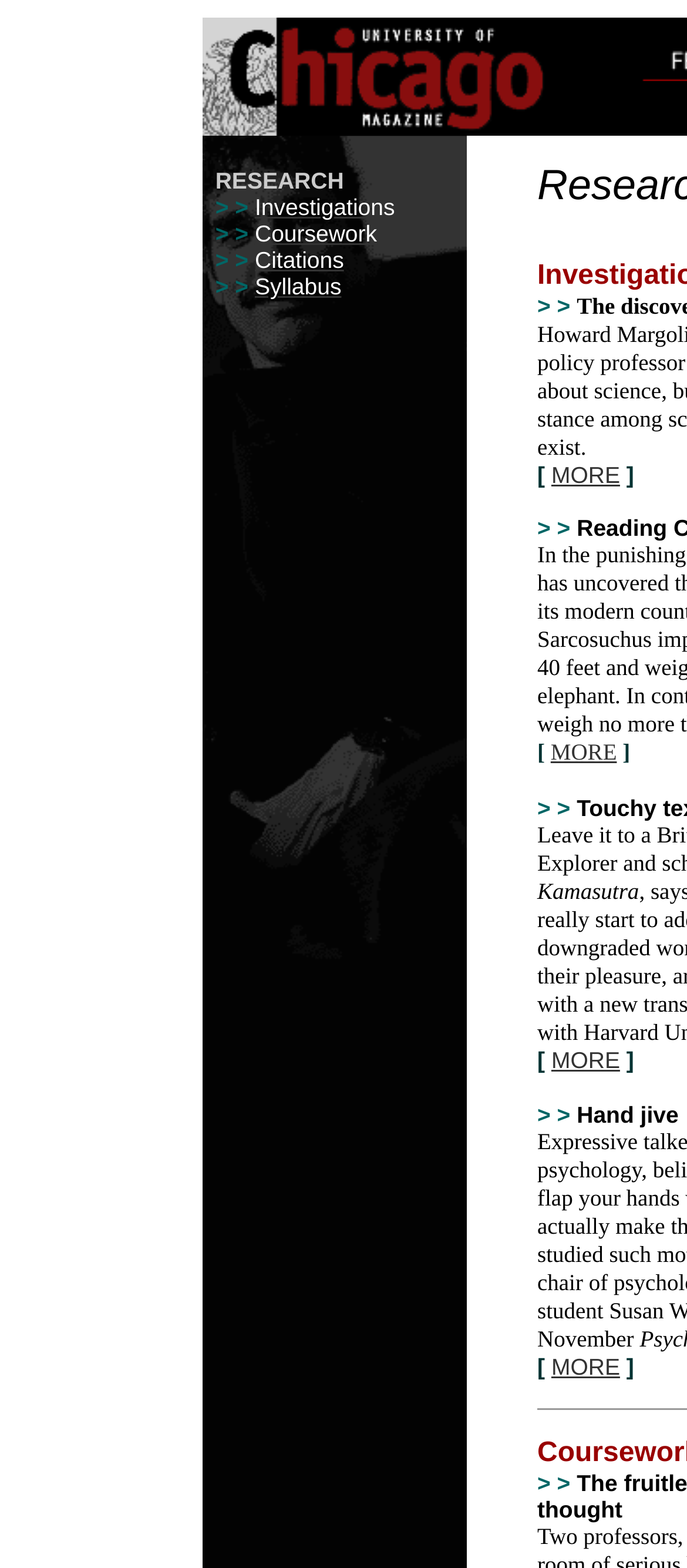Describe in detail what you see on the webpage.

The webpage appears to be the University of Chicago Magazine's February 2002 issue, focusing on research. At the top, there are three small images aligned horizontally, taking up about a quarter of the page's width. Below these images, the University of Chicago Magazine's logo is prominently displayed, spanning almost the entire width of the page.

To the right of the logo, there are several links and text elements arranged vertically. The links are labeled "Investigations", "Coursework", "Citations", and "Syllabus", with arrow symbols ("> >") separating them. These links are clustered together, with the "Syllabus" link having a sub-section with additional links and text, including "MORE" buttons and article titles such as "Kamasutra" and "Hand jive". These elements are positioned towards the right side of the page.

Overall, the webpage has a simple and organized structure, with a clear emphasis on the magazine's logo and the research-focused content.